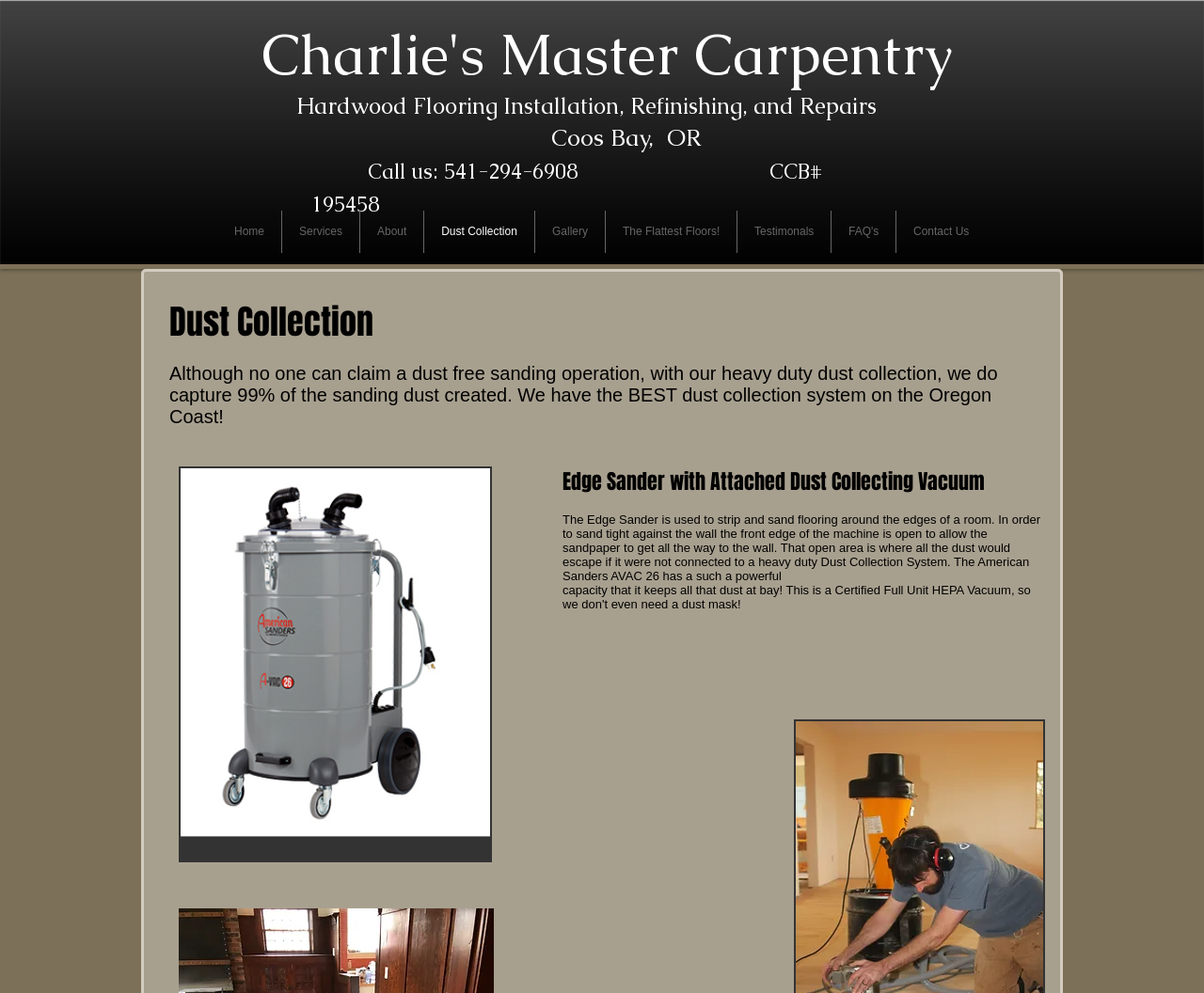Using the webpage screenshot and the element description The Flattest Floors!, determine the bounding box coordinates. Specify the coordinates in the format (top-left x, top-left y, bottom-right x, bottom-right y) with values ranging from 0 to 1.

[0.503, 0.212, 0.612, 0.255]